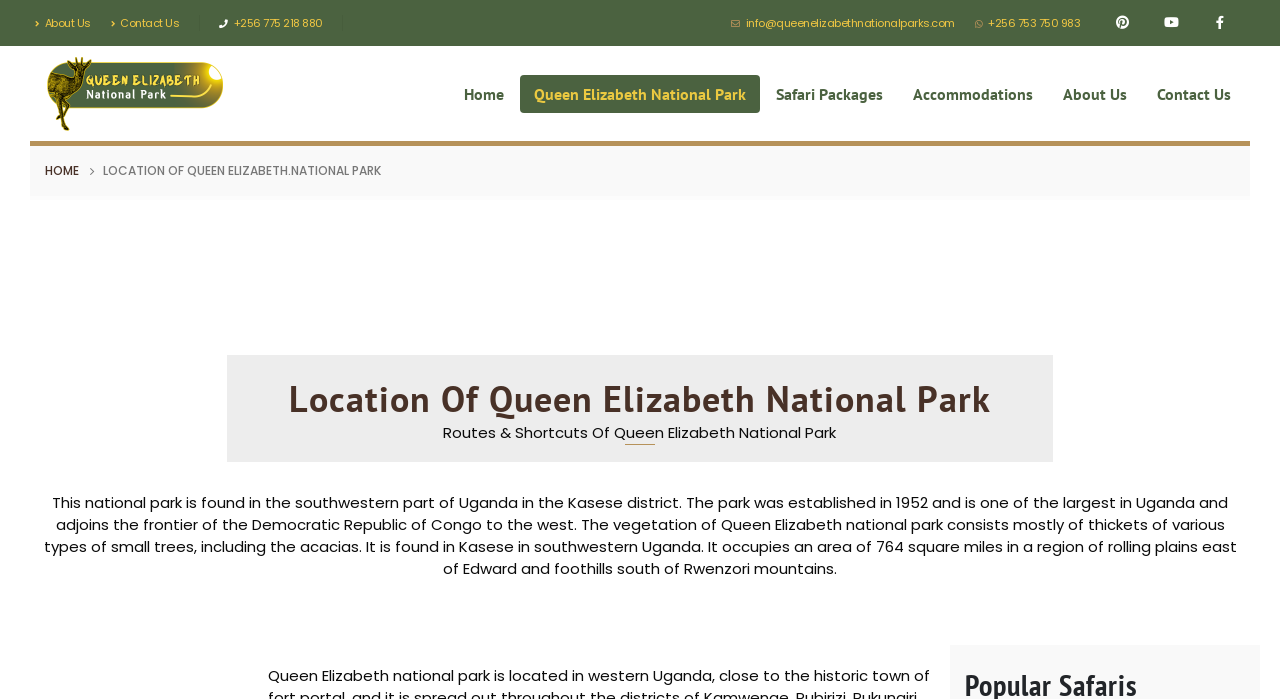Please identify the bounding box coordinates of the element that needs to be clicked to perform the following instruction: "Contact us through email".

[0.571, 0.006, 0.754, 0.06]